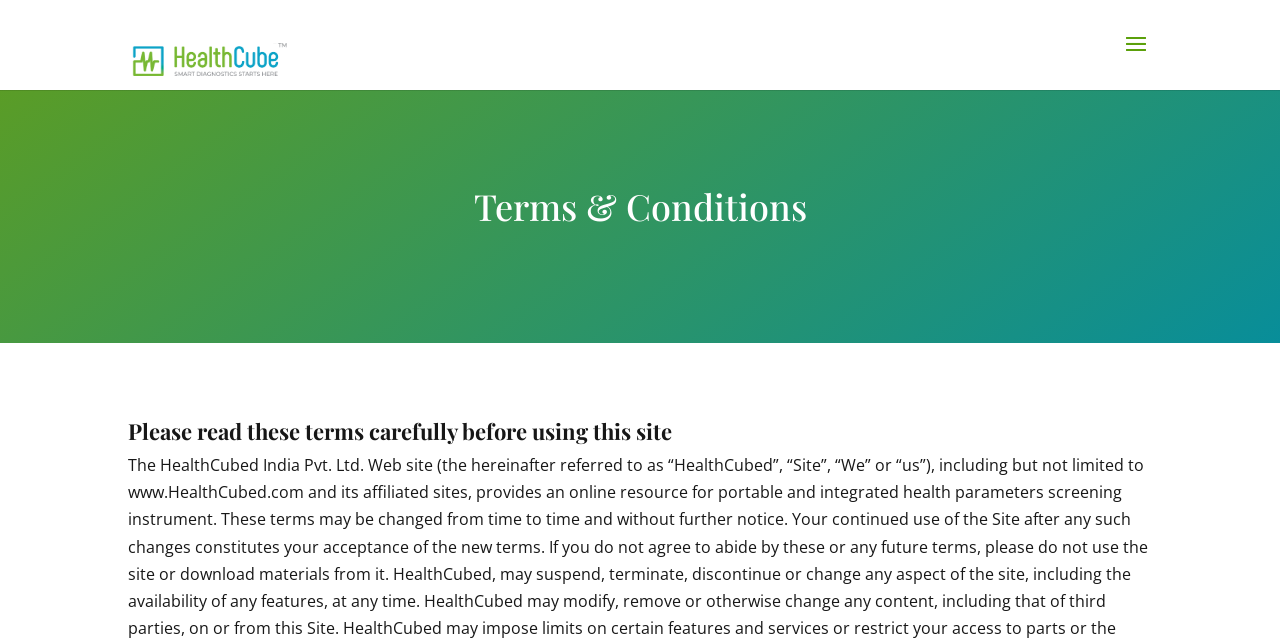Generate the text of the webpage's primary heading.

Terms & Conditions